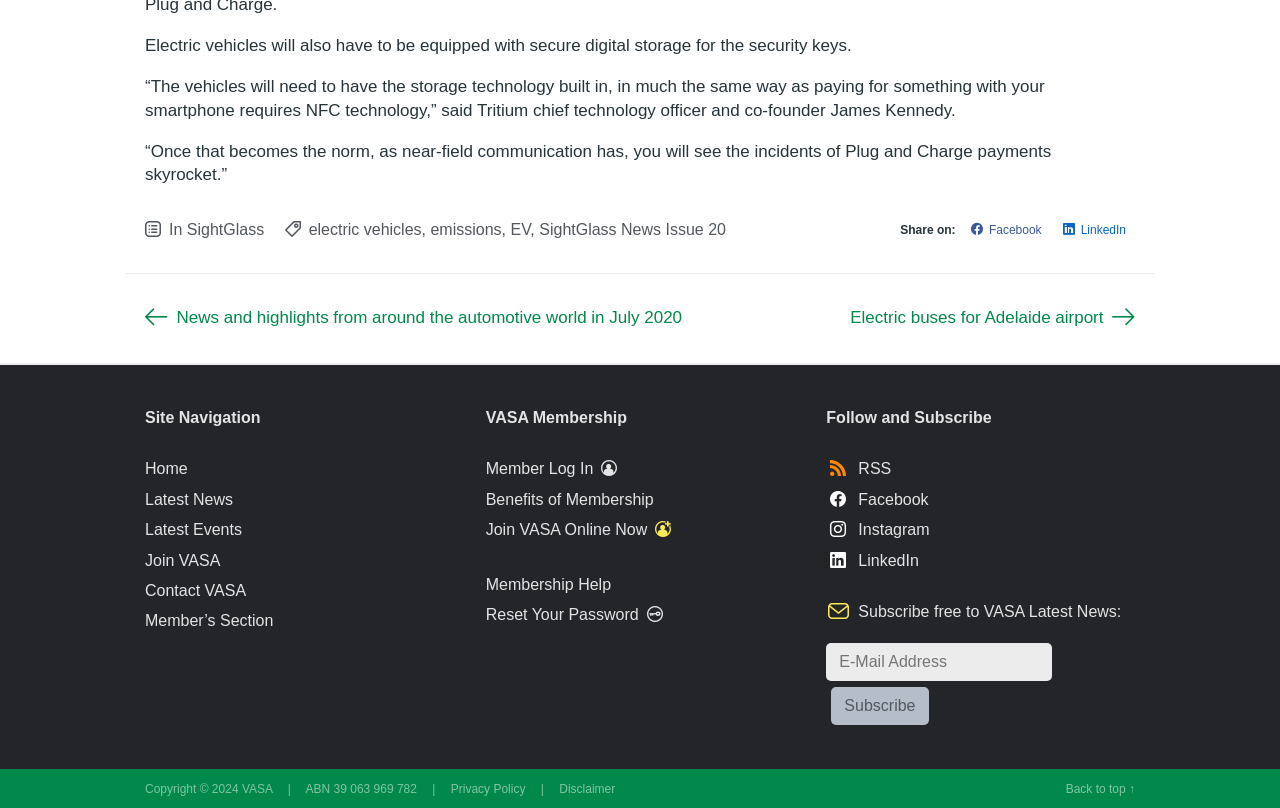Locate the bounding box coordinates of the element that should be clicked to execute the following instruction: "Click on the 'SightGlass News Issue 20' link".

[0.421, 0.274, 0.567, 0.295]